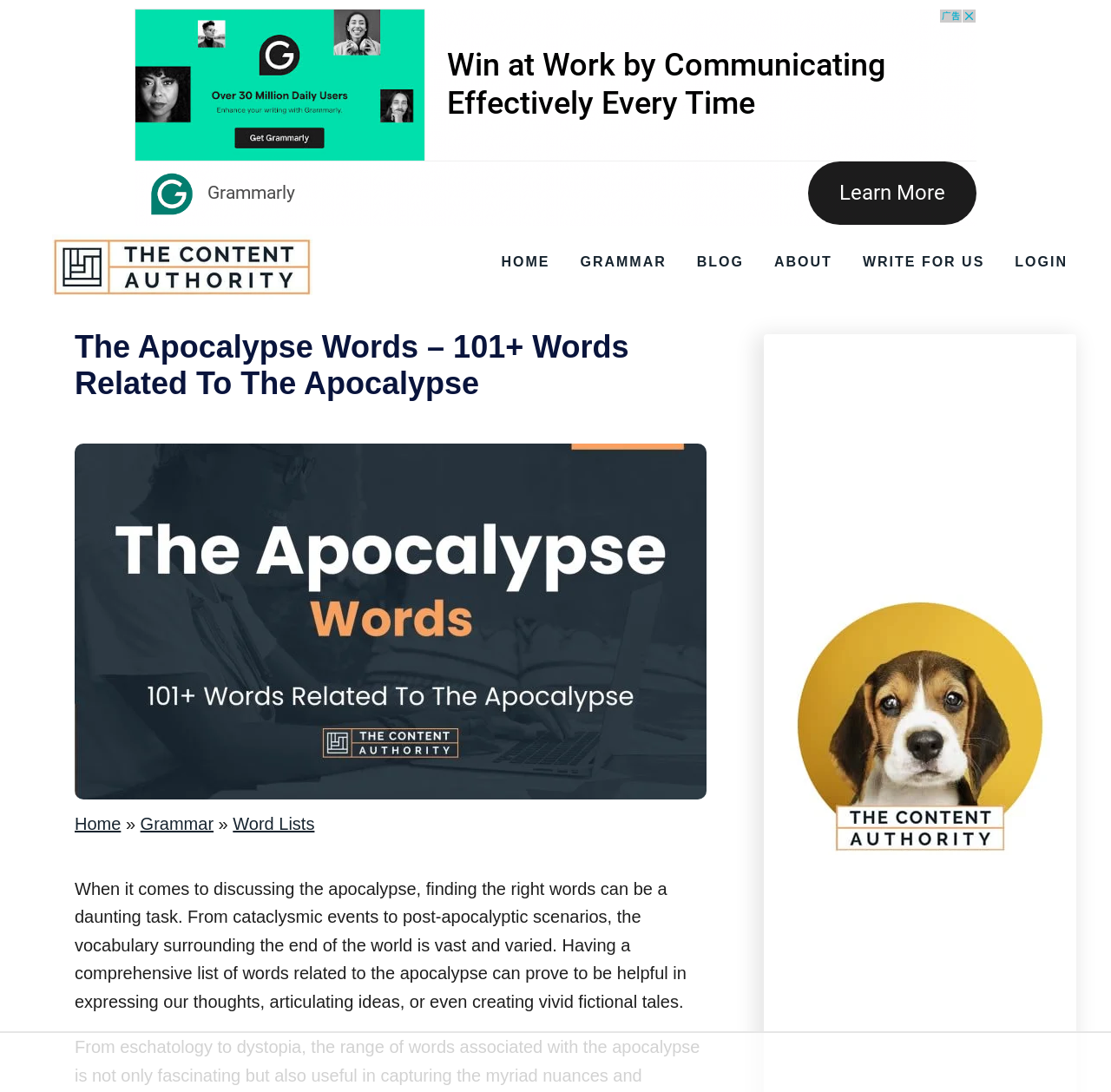Determine the bounding box of the UI component based on this description: "Word Lists". The bounding box coordinates should be four float values between 0 and 1, i.e., [left, top, right, bottom].

[0.21, 0.618, 0.283, 0.636]